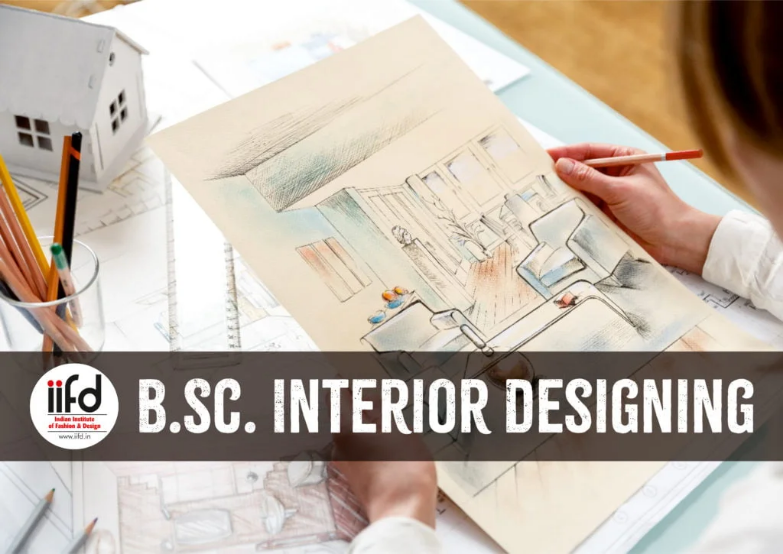Give a detailed account of what is happening in the image.

The image features a student engaged in the creative process of interior designing, showcasing a beautifully detailed sketch of a room layout. Utilizing various art materials, the individual is depicted holding a pencil, illustrating the stylish arrangement of furniture and decor in a modern space. In the background, an array of architectural plans and additional design elements can be seen, underscoring the comprehensive nature of the field. Prominently displayed at the bottom, the caption "B.Sc. Interior Designing" highlights the educational focus of the Indian Institute of Fashion & Design (IIFD), emphasizing the academic pathways available for aspiring interior designers. This visual encapsulates the blend of artistry and technical skill required in the profession, enticing viewers to explore the exciting opportunities within the field.